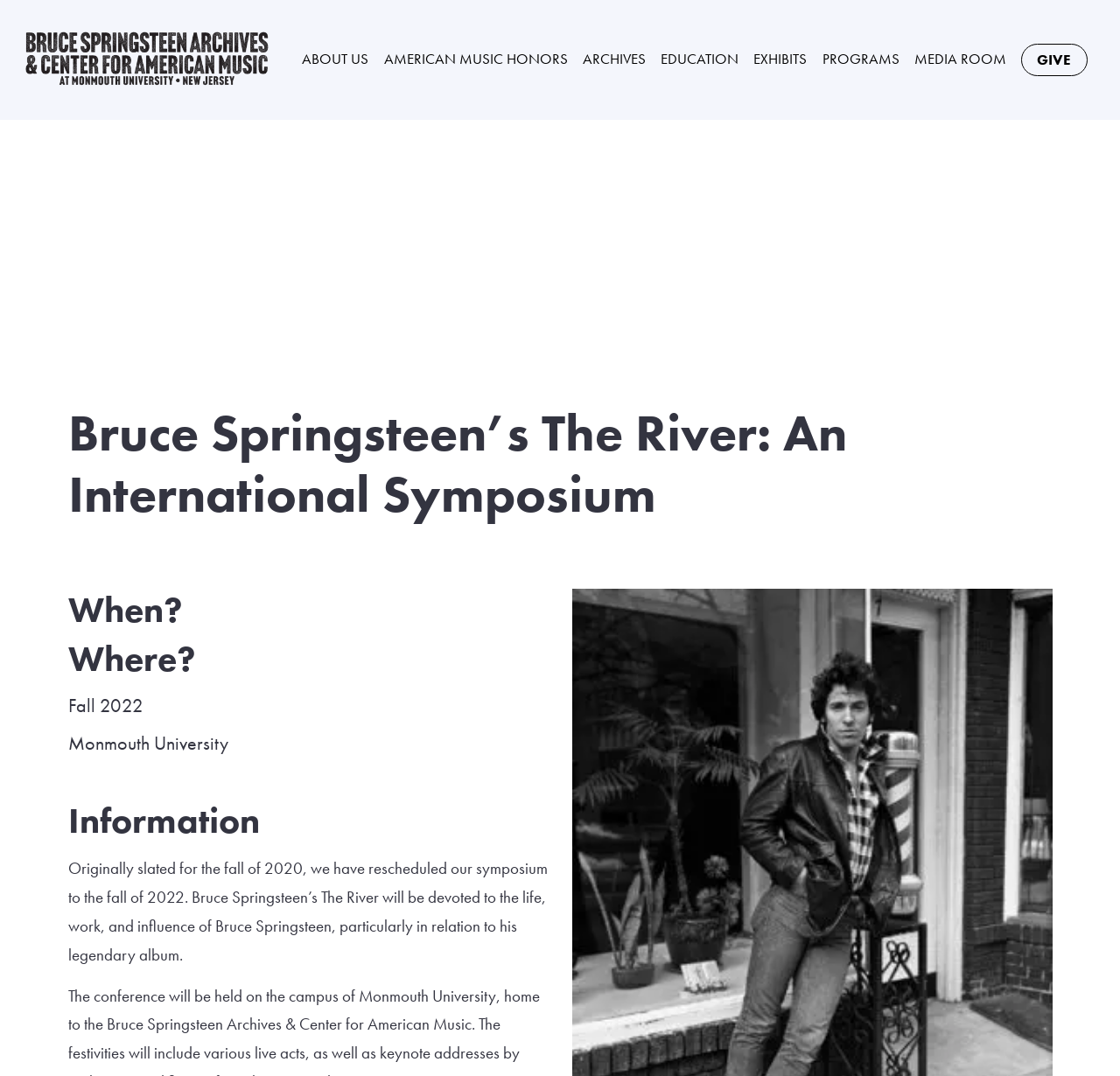Identify the bounding box coordinates for the element you need to click to achieve the following task: "Explore the 'ARCHIVES' section". The coordinates must be four float values ranging from 0 to 1, formatted as [left, top, right, bottom].

[0.578, 0.045, 0.64, 0.077]